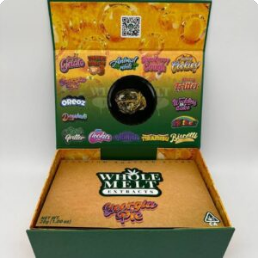Refer to the image and offer a detailed explanation in response to the question: What type of product is Whole Melt Extracts?

The caption describes the image as featuring a packaging box for 'Whole Melt Extracts Georgia Pie', an enticing cannabis concentrate product, which implies that Whole Melt Extracts is a cannabis concentrate product.